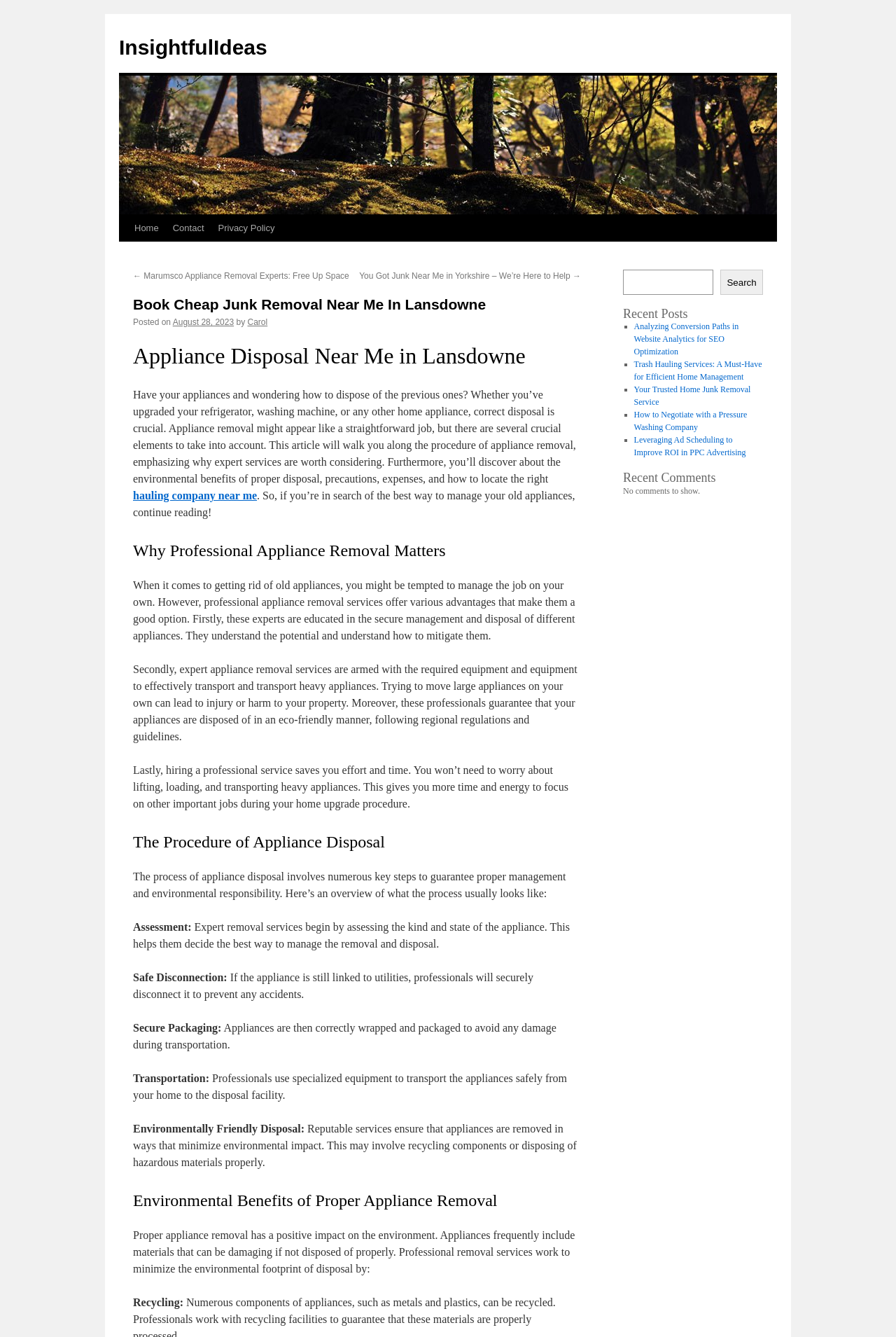What is the category of the recent posts section?
Based on the image, give a concise answer in the form of a single word or short phrase.

SEO and home management